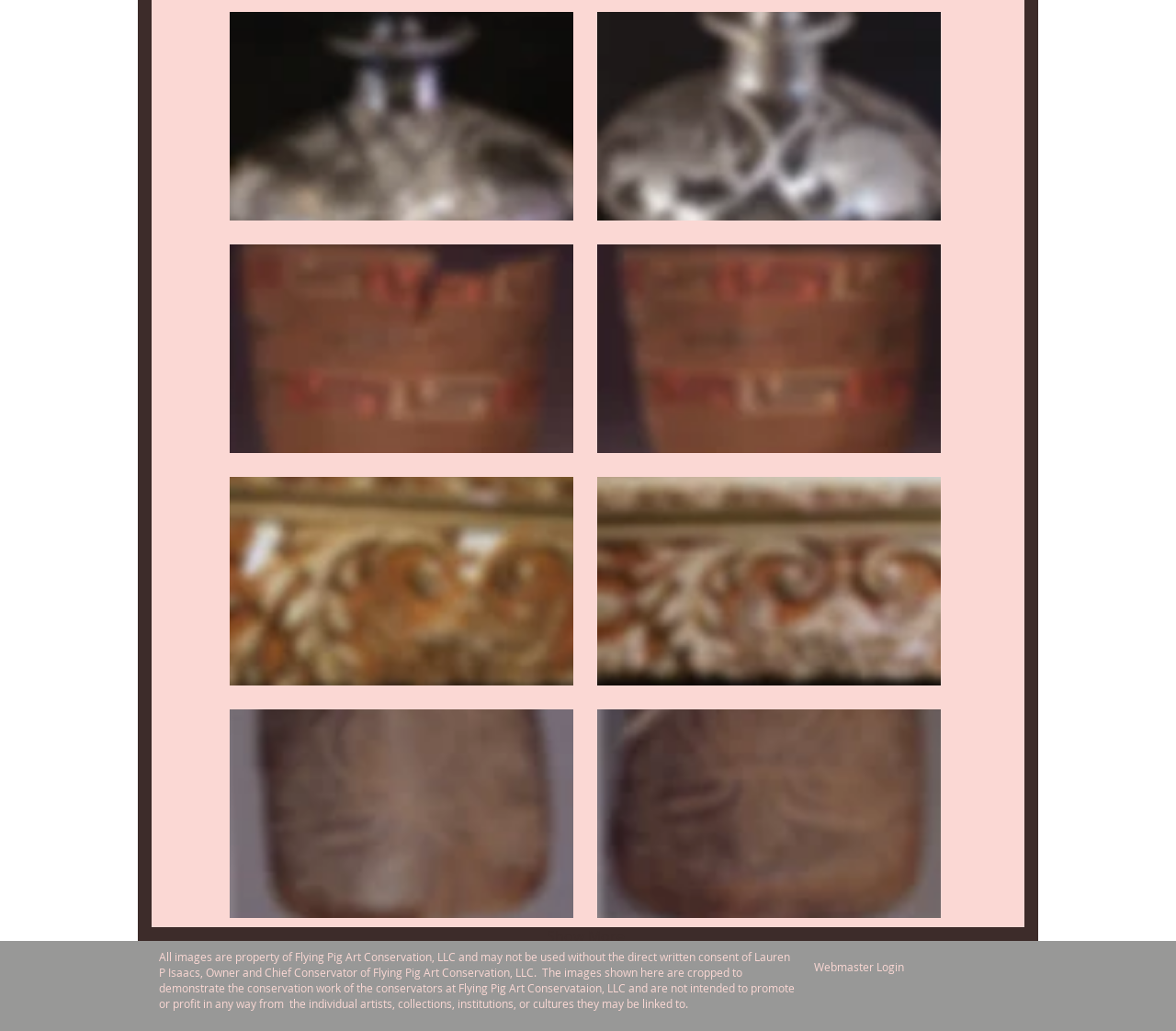Identify the bounding box for the described UI element. Provide the coordinates in (top-left x, top-left y, bottom-right x, bottom-right y) format with values ranging from 0 to 1: Show More

[0.457, 0.892, 0.539, 0.925]